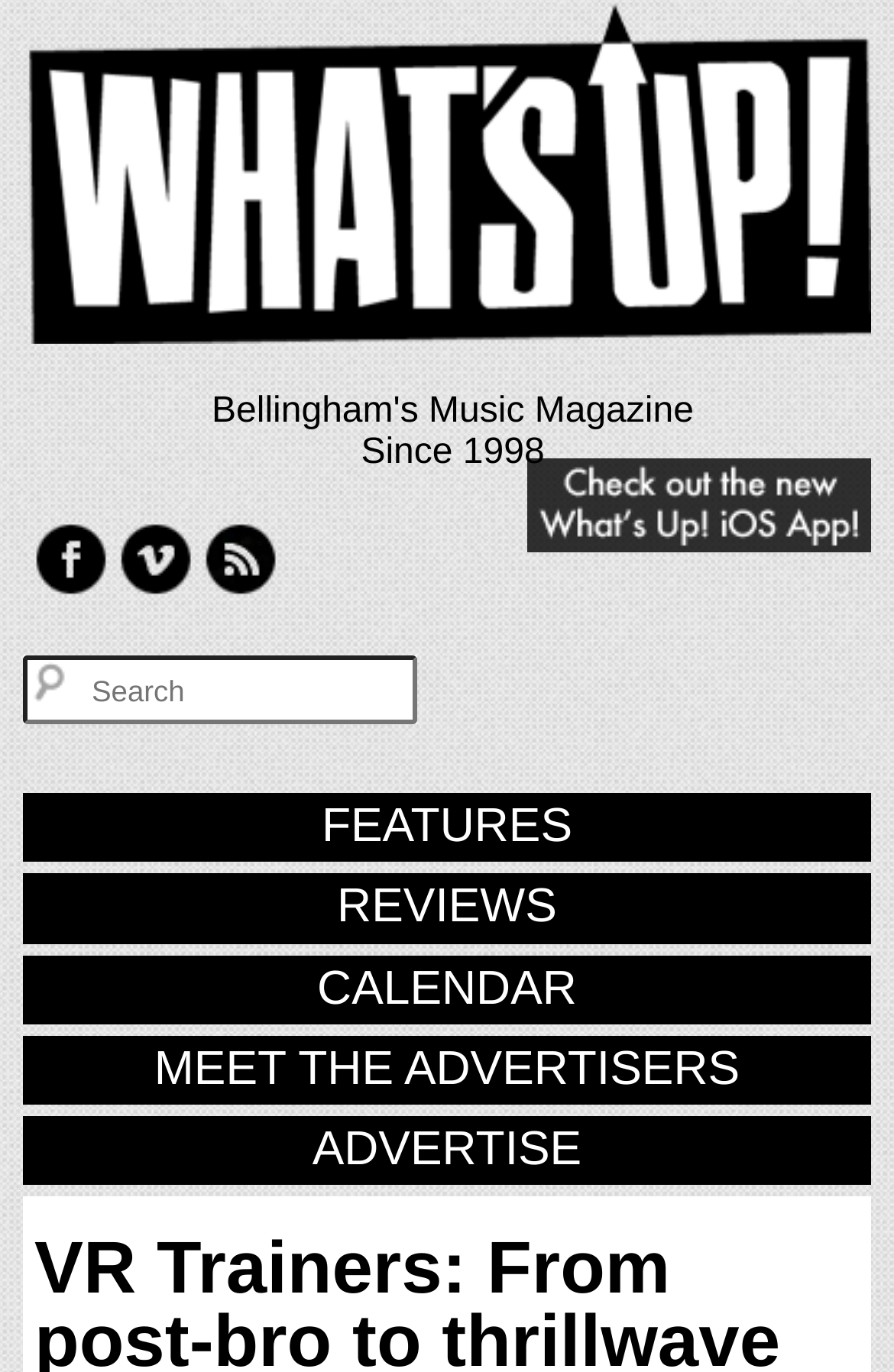From the image, can you give a detailed response to the question below:
How many main navigation links are there?

I counted the number of main navigation links by looking at the links with texts 'FEATURES', 'REVIEWS', 'CALENDAR', 'MEET THE ADVERTISERS', and 'ADVERTISE'. These links are likely to be the main navigation links of the website.